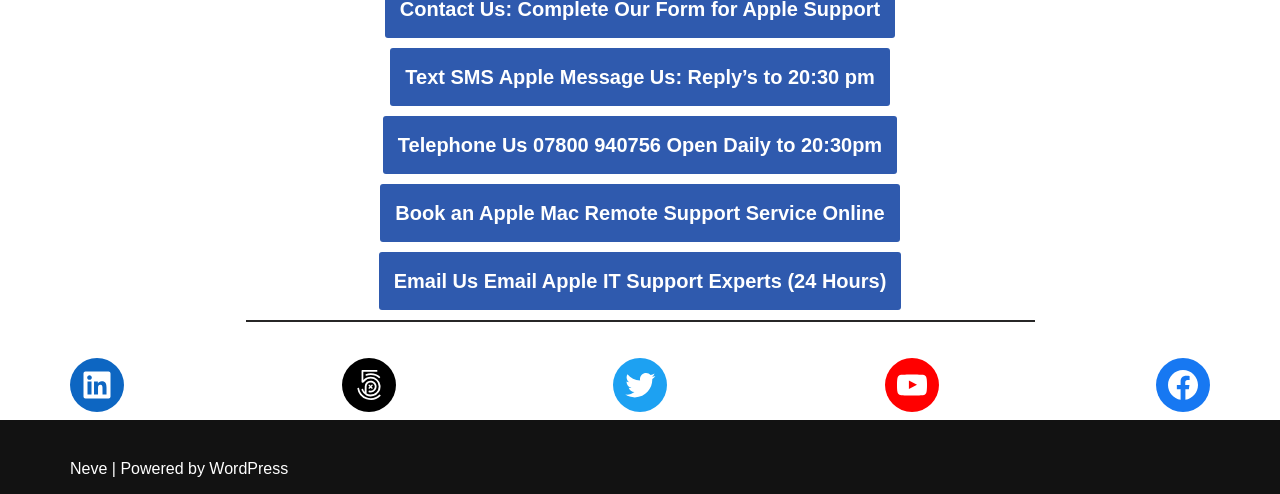Respond with a single word or phrase:
What is the phone number to contact for support?

07800 940756